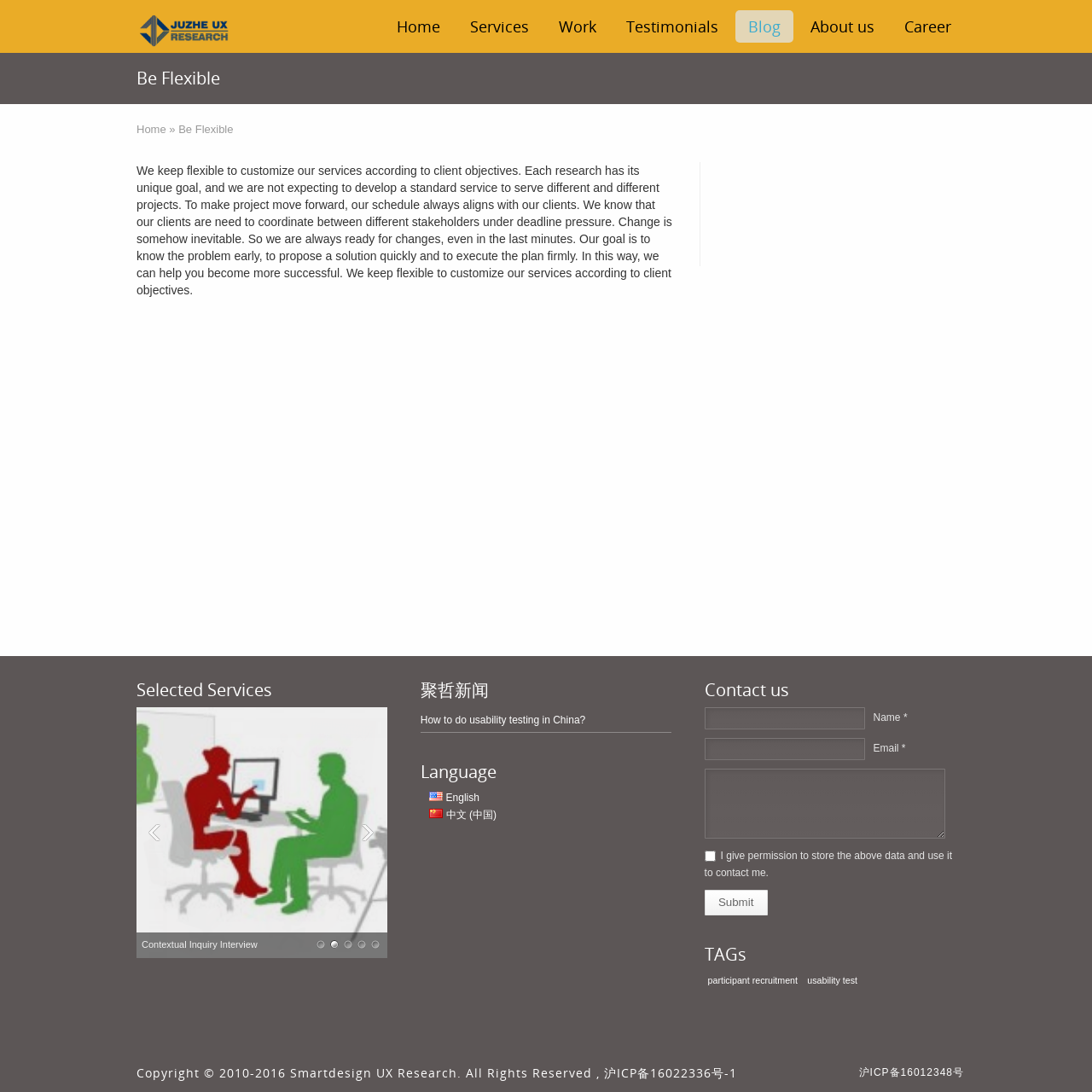Please locate the bounding box coordinates of the element that needs to be clicked to achieve the following instruction: "Click on the 'participant recruitment' tag". The coordinates should be four float numbers between 0 and 1, i.e., [left, top, right, bottom].

[0.645, 0.891, 0.734, 0.904]